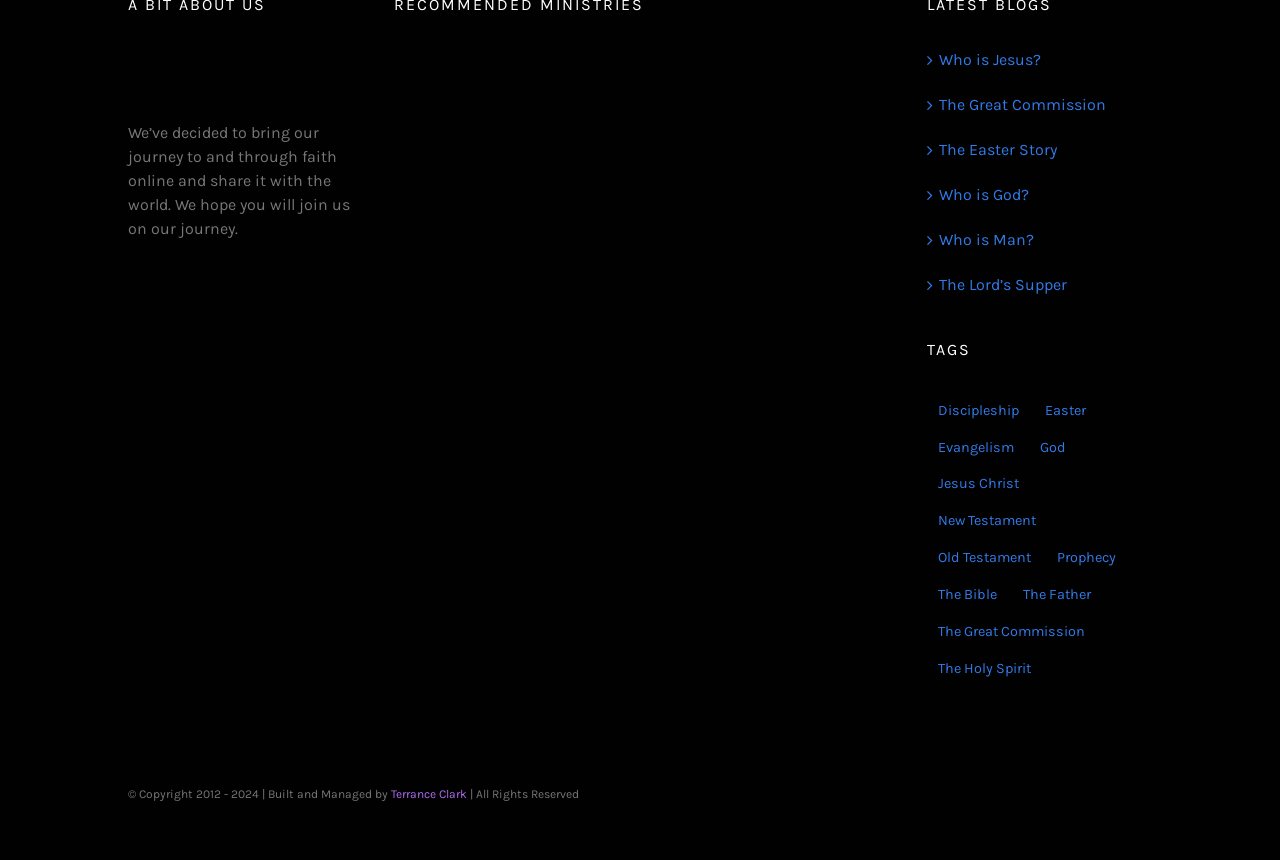Use a single word or phrase to answer the question: What is the text of the first static text element?

We’ve decided to bring our journey to and through faith online and share it with the world. We hope you will join us on our journey.